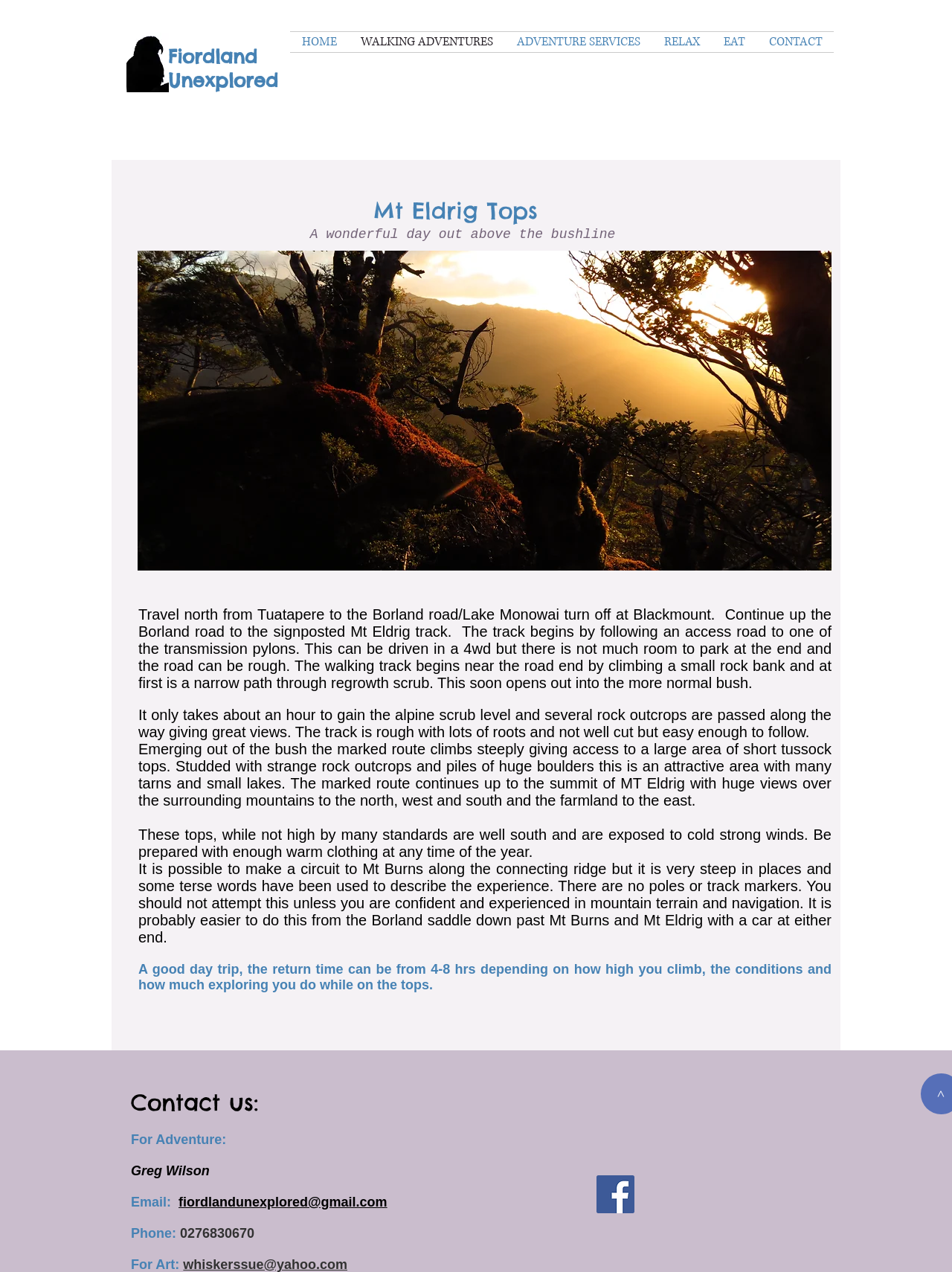Could you specify the bounding box coordinates for the clickable section to complete the following instruction: "Book a dog-friendly bungalow"?

None